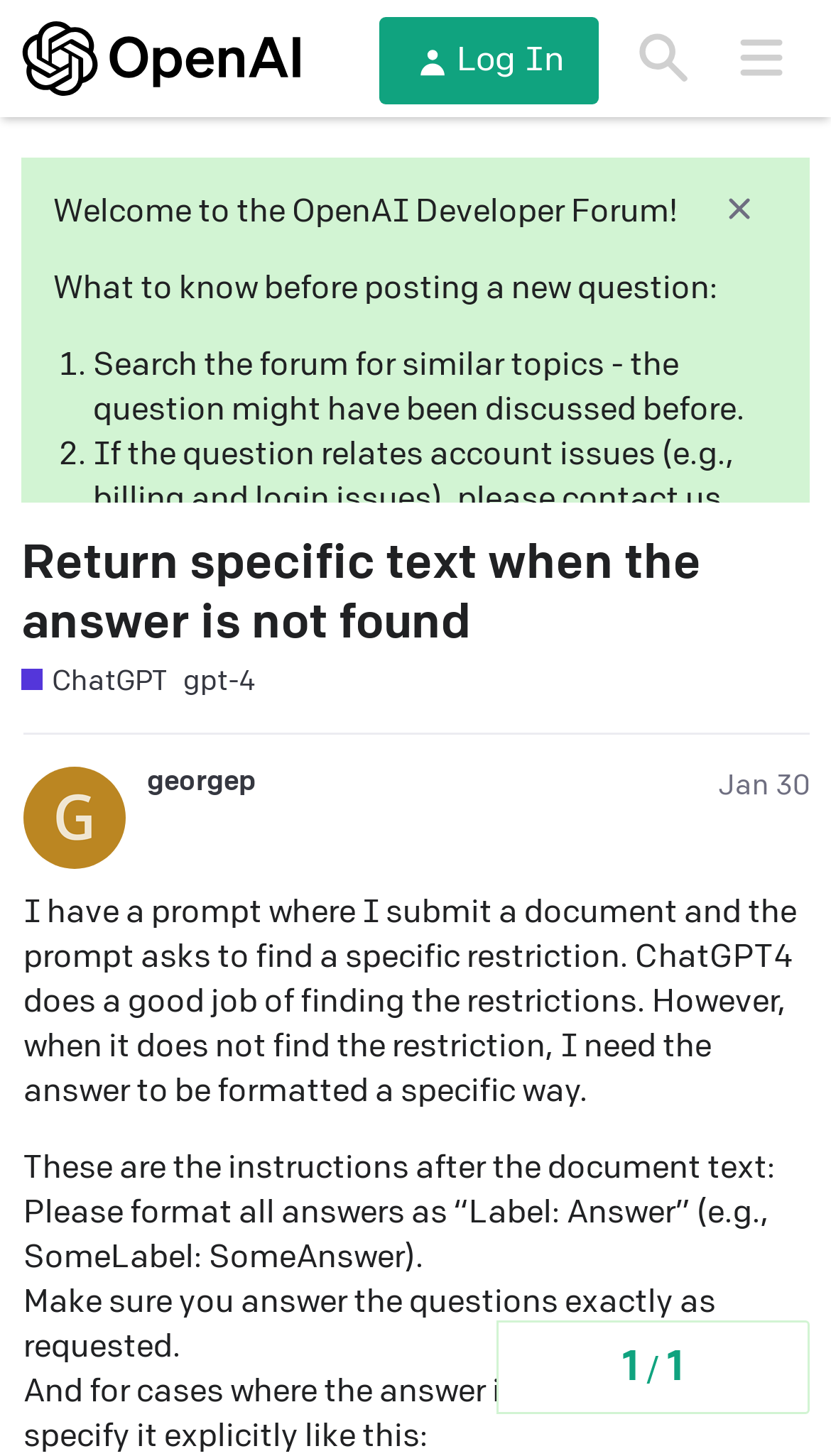Find the bounding box coordinates of the element's region that should be clicked in order to follow the given instruction: "Click on the topic tag 'gpt-4'". The coordinates should consist of four float numbers between 0 and 1, i.e., [left, top, right, bottom].

[0.22, 0.454, 0.307, 0.481]